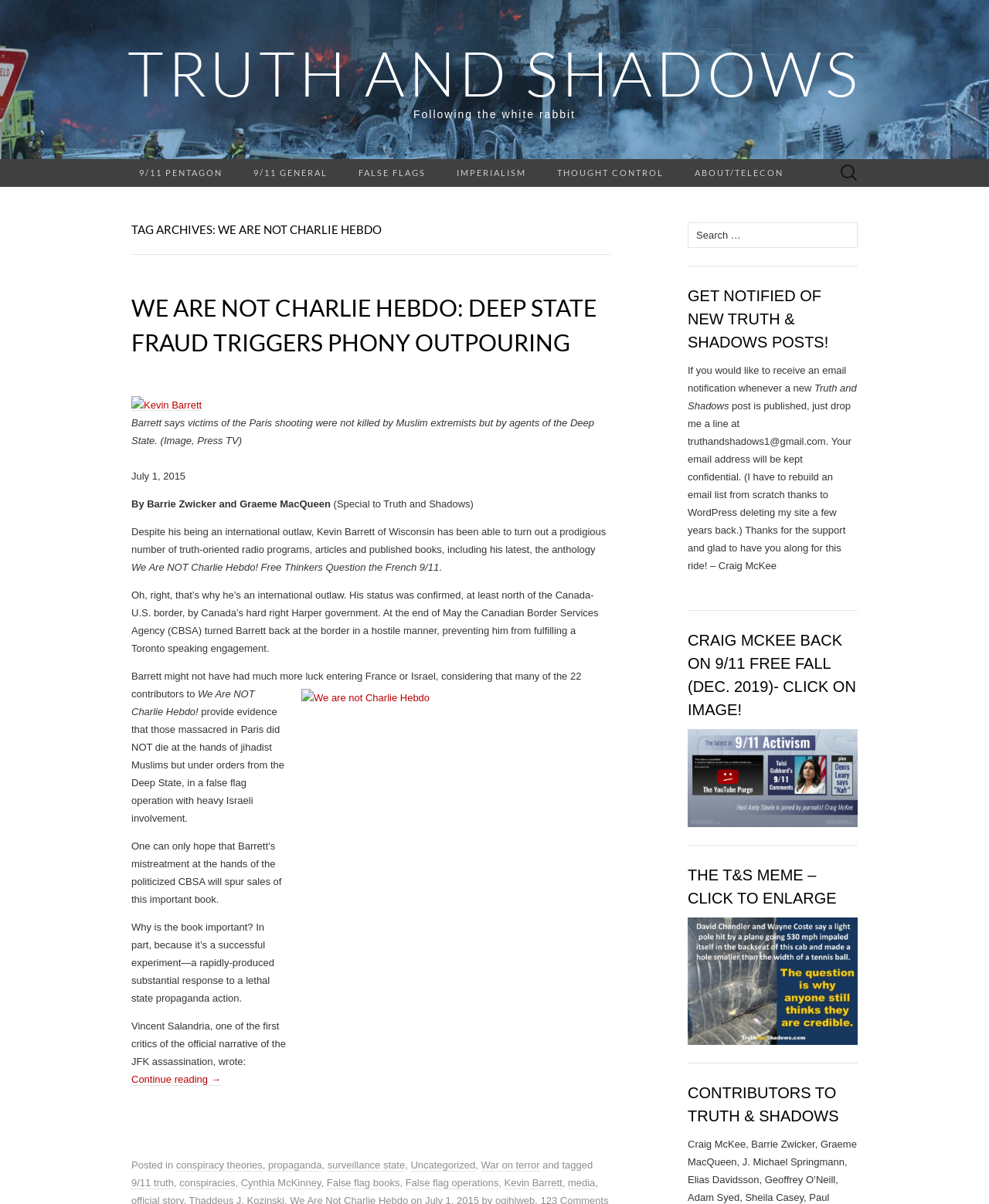Please find the bounding box coordinates of the clickable region needed to complete the following instruction: "Click on the link to learn about thought control". The bounding box coordinates must consist of four float numbers between 0 and 1, i.e., [left, top, right, bottom].

[0.548, 0.132, 0.687, 0.155]